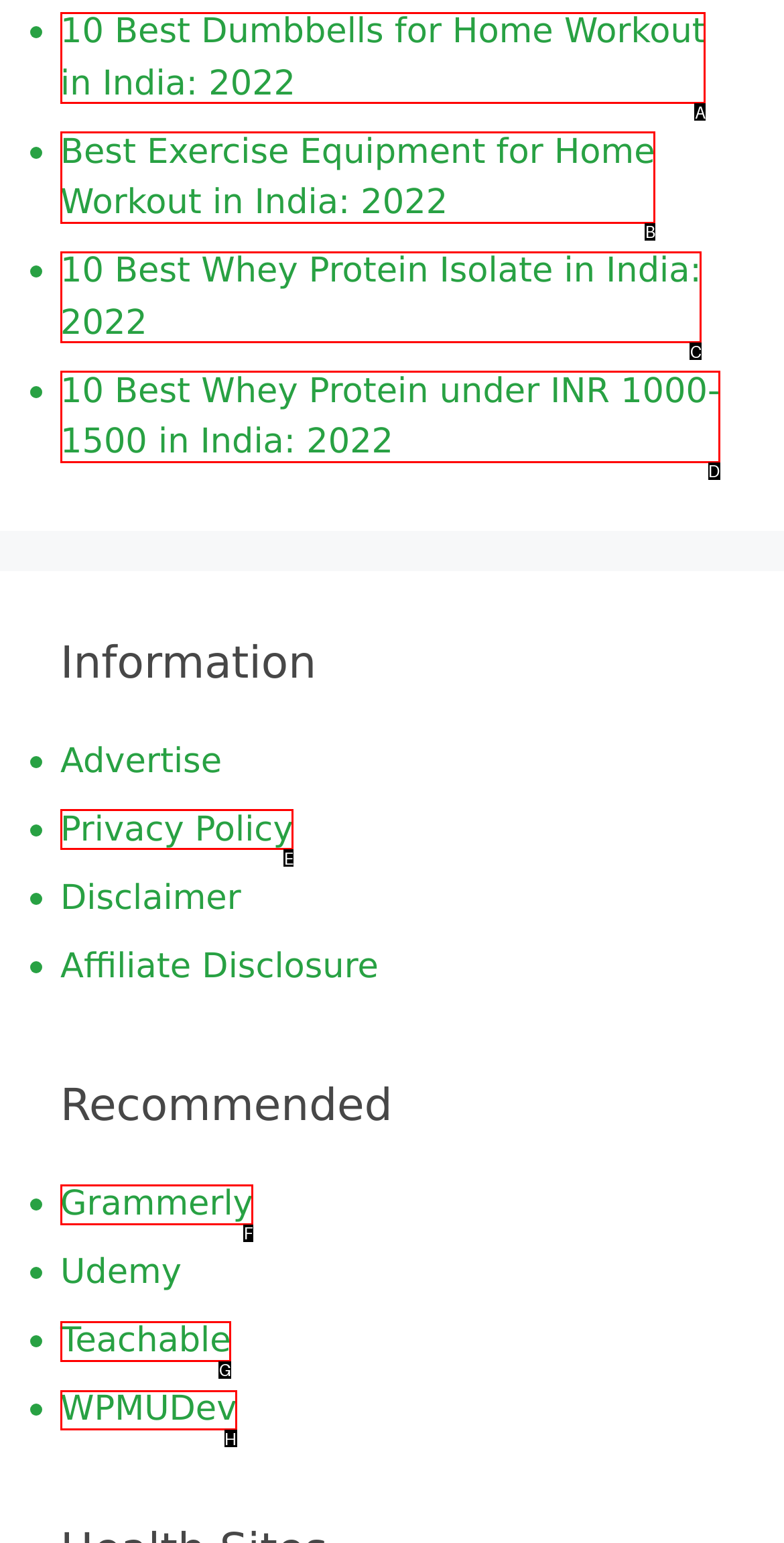Identify the letter of the UI element you need to select to accomplish the task: Learn more about WPMUDev.
Respond with the option's letter from the given choices directly.

H